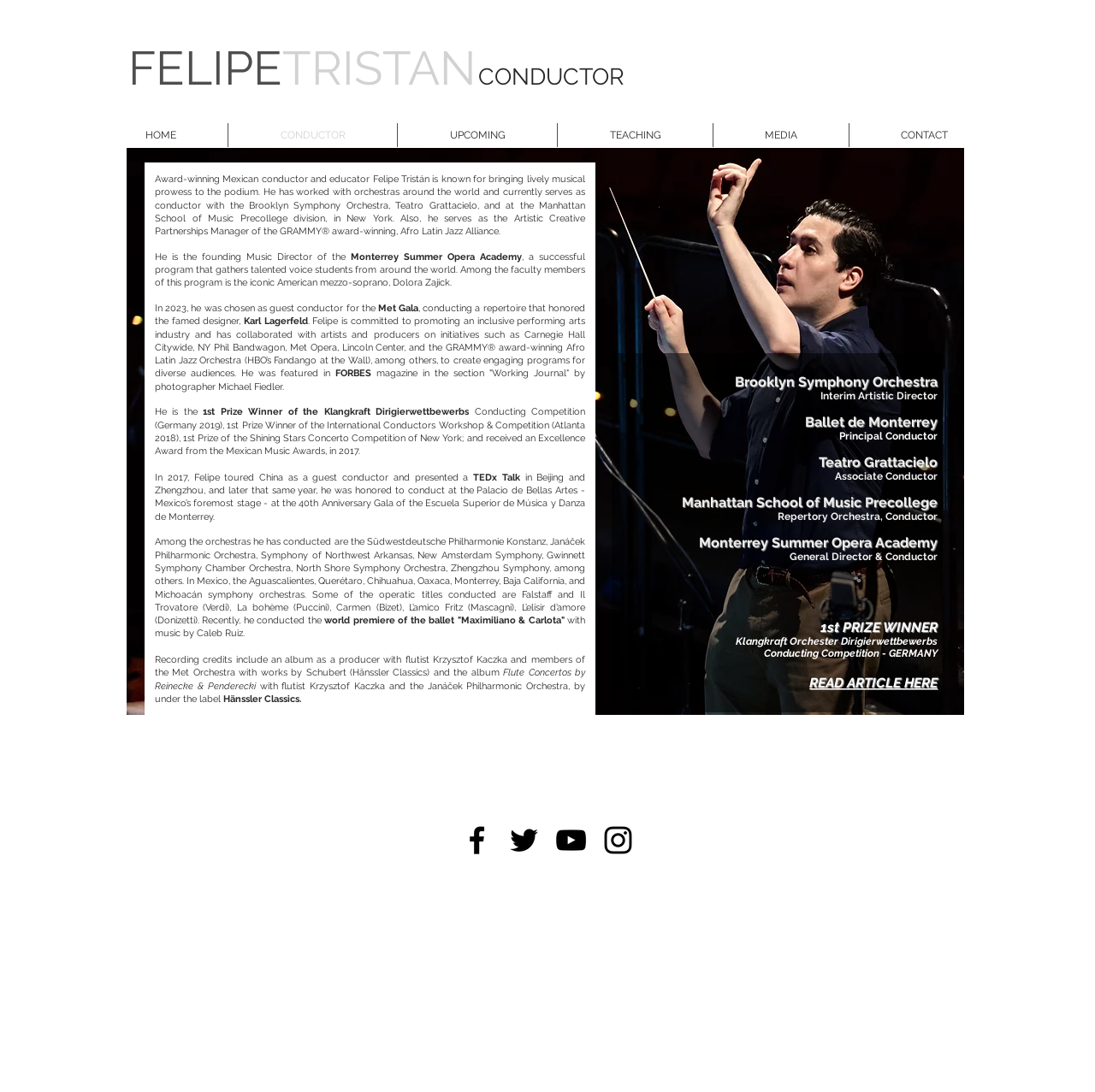Locate the bounding box coordinates of the area you need to click to fulfill this instruction: 'View the Brooklyn Symphony Orchestra link'. The coordinates must be in the form of four float numbers ranging from 0 to 1: [left, top, right, bottom].

[0.671, 0.343, 0.856, 0.356]